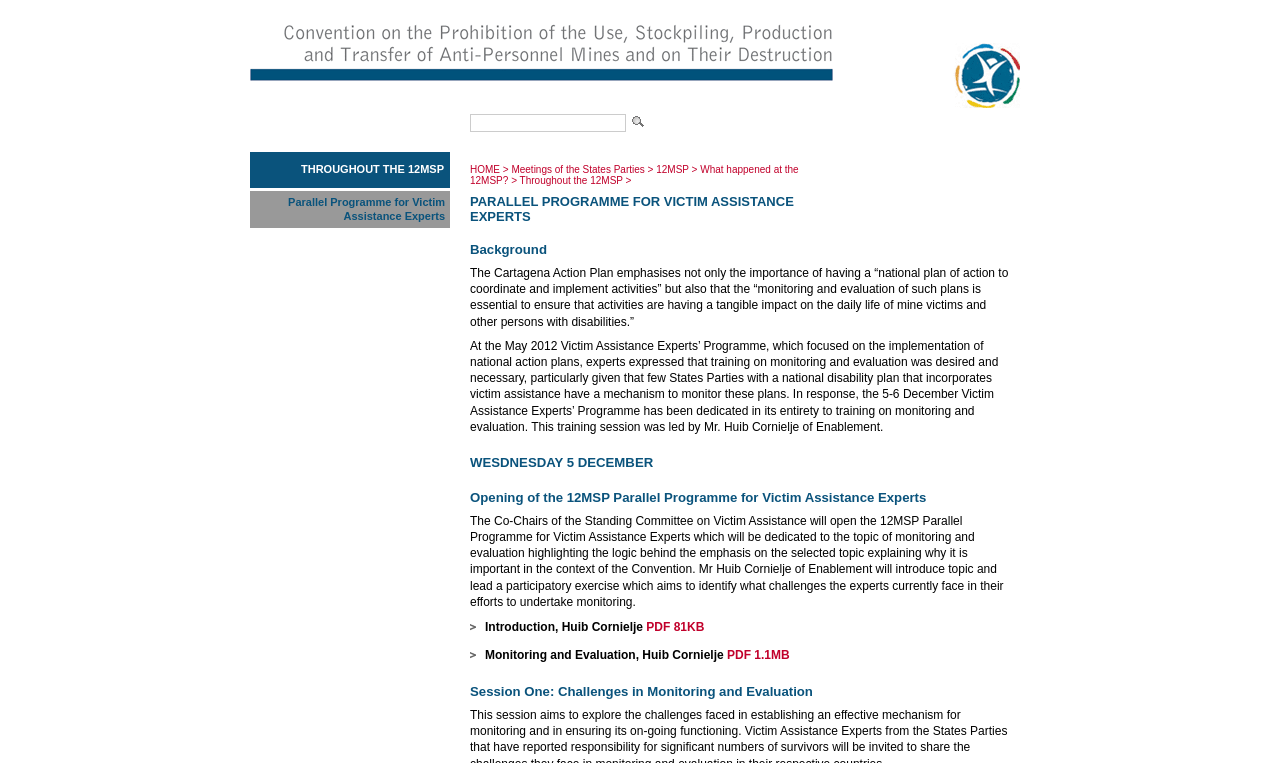Please find and provide the title of the webpage.

PARALLEL PROGRAMME FOR VICTIM ASSISTANCE EXPERTS